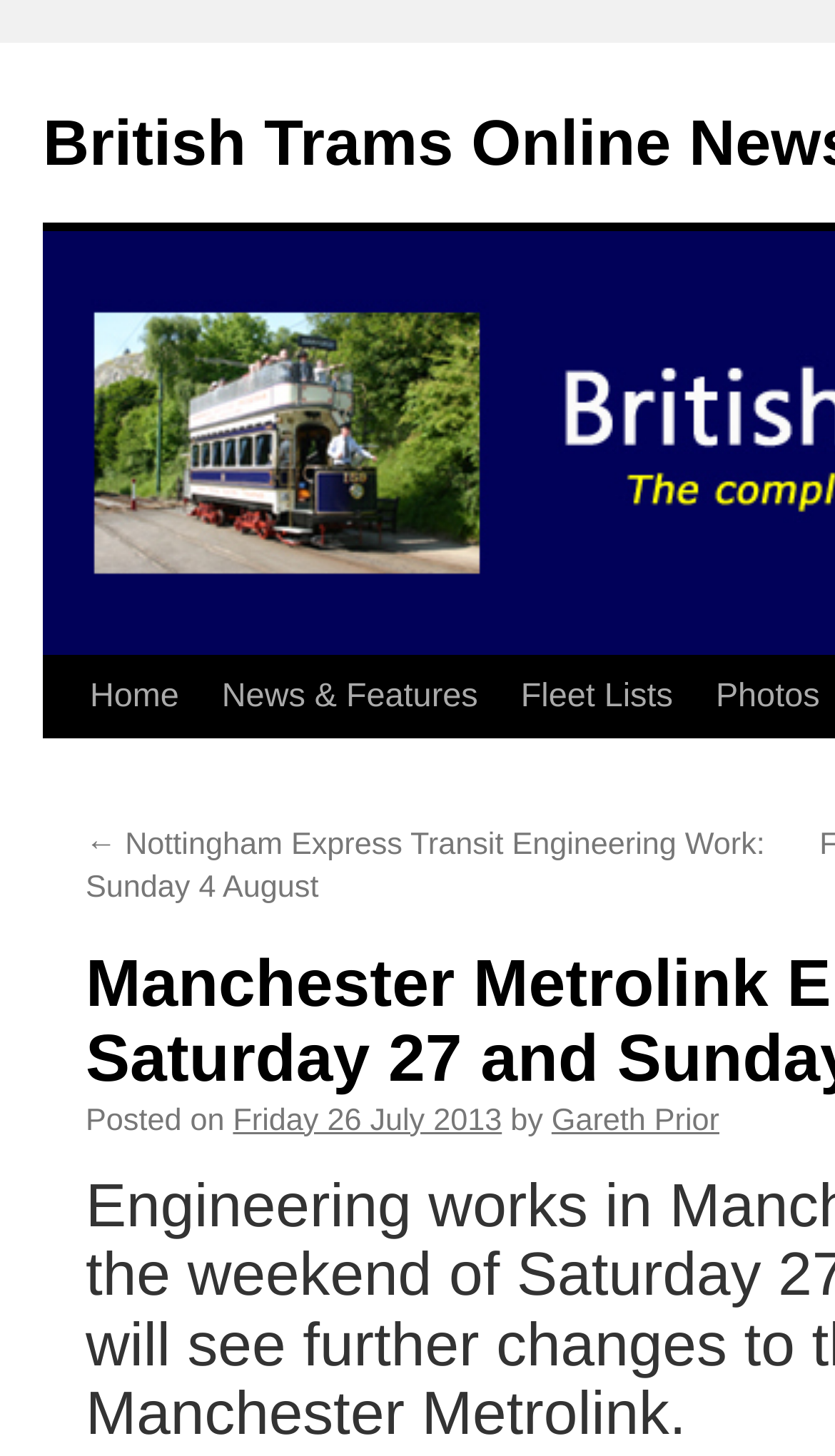Determine the bounding box coordinates of the UI element described by: "Friday 26 July 2013".

[0.279, 0.814, 0.601, 0.837]